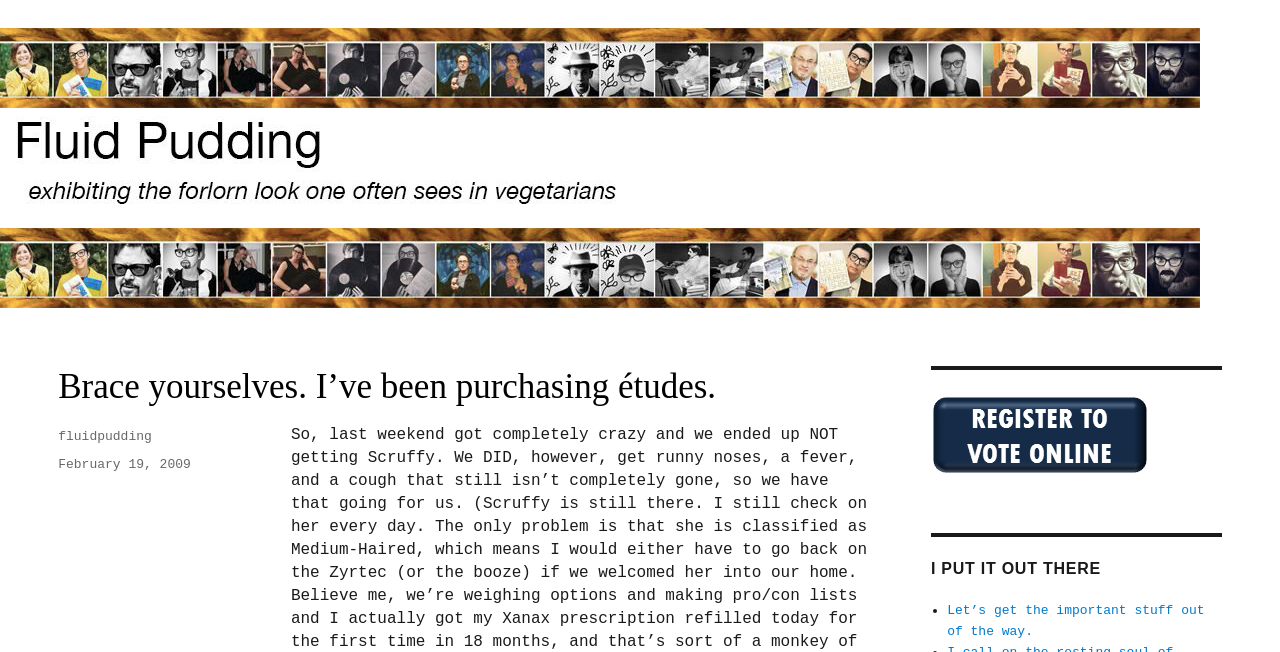Use the details in the image to answer the question thoroughly: 
What is the title of the first heading?

I found the answer by looking at the top section of the webpage, where it says 'Brace yourselves. I’ve been purchasing études.' in a large font. This suggests that this is the title of the first heading.